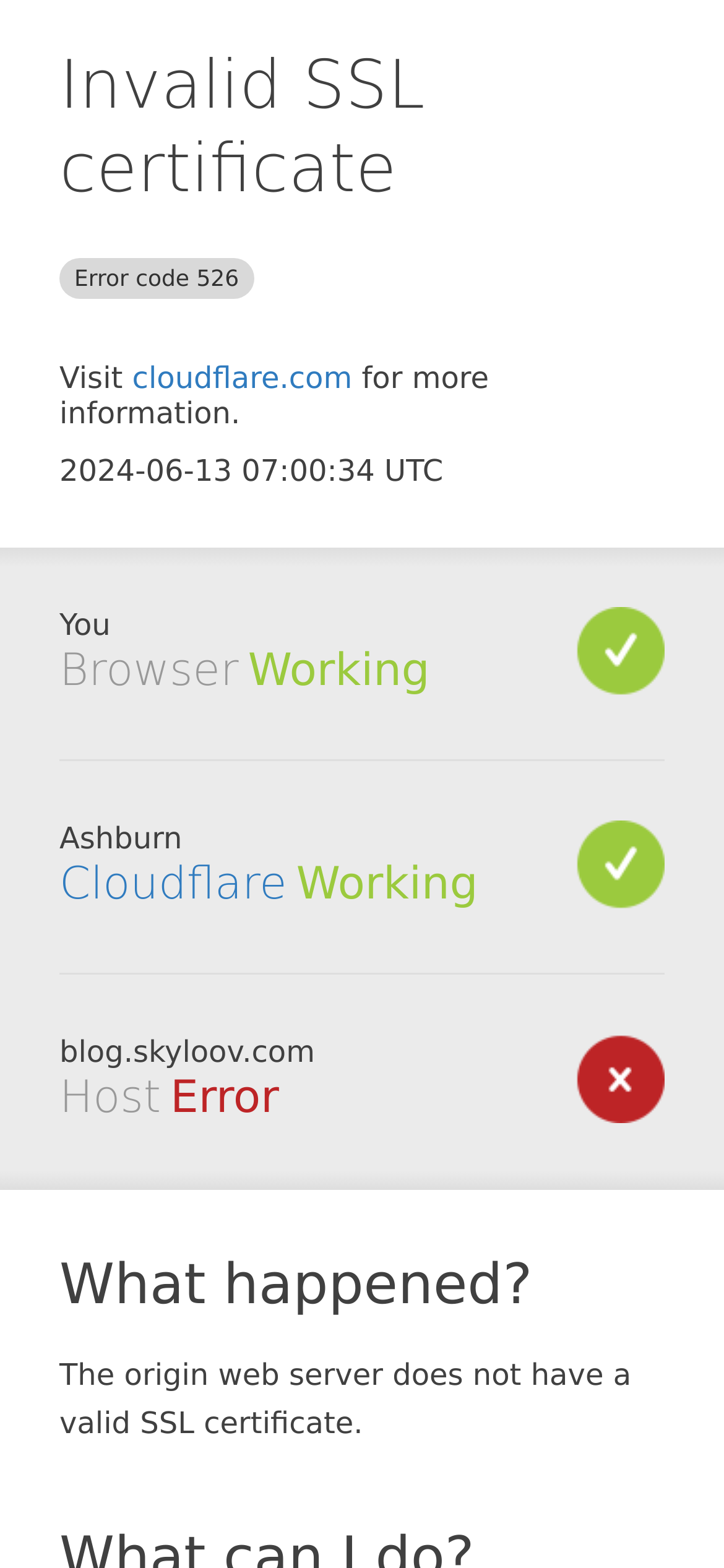Give a concise answer using one word or a phrase to the following question:
What is the issue with the origin web server?

No valid SSL certificate